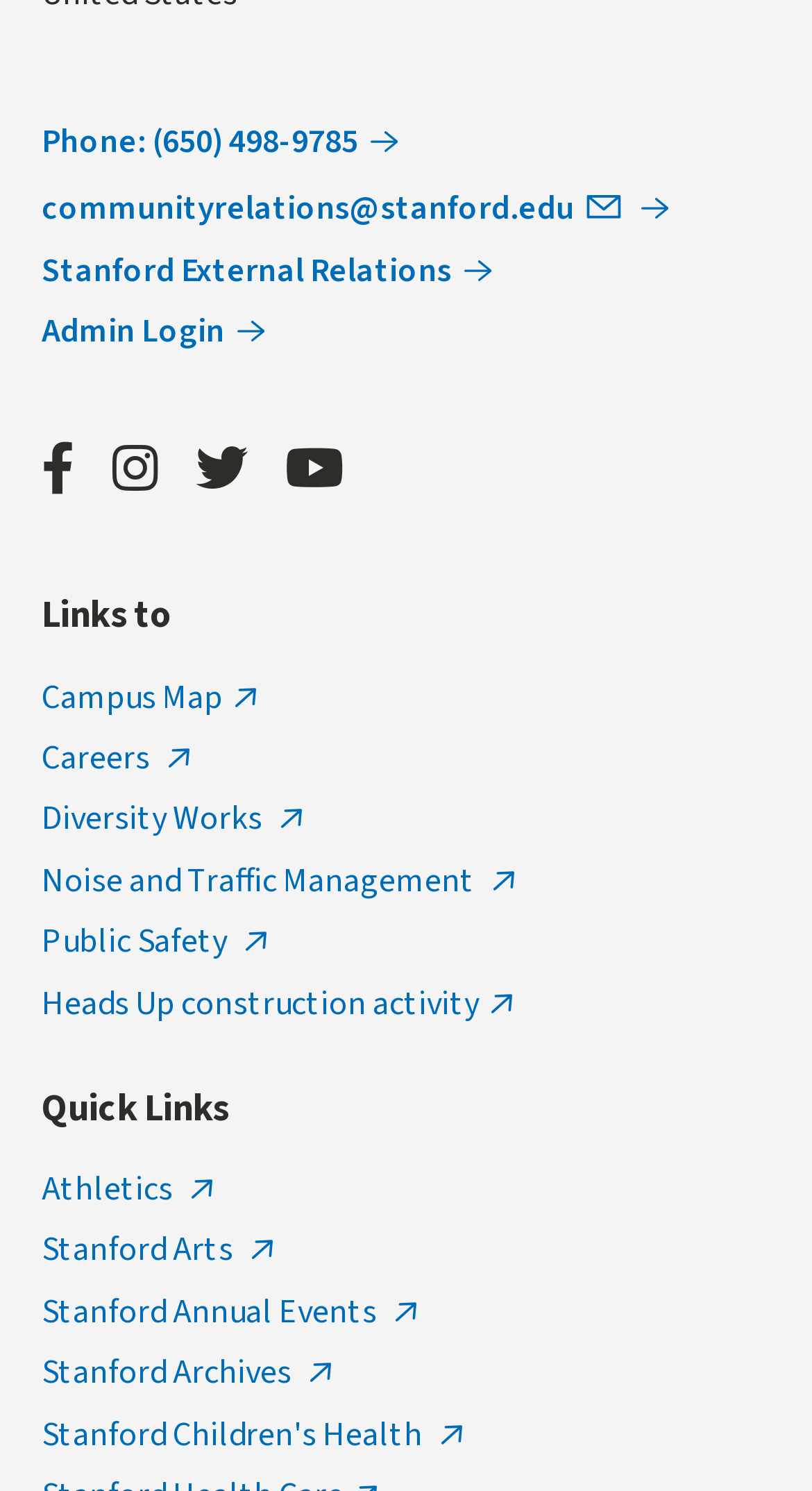Answer this question in one word or a short phrase: What is the email address?

communityrelations@stanford.edu